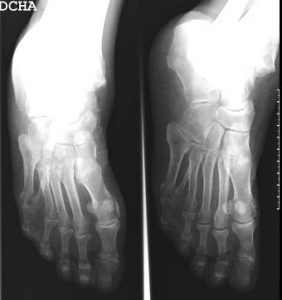Please provide a comprehensive answer to the question below using the information from the image: What is visible in the X-ray?

The X-ray provides a detailed view of the skeletal structure, allowing for analysis of the bone alignments and any potential abnormalities associated with polymetatarsia, which indicates that the skeletal structure is visible in the X-ray.